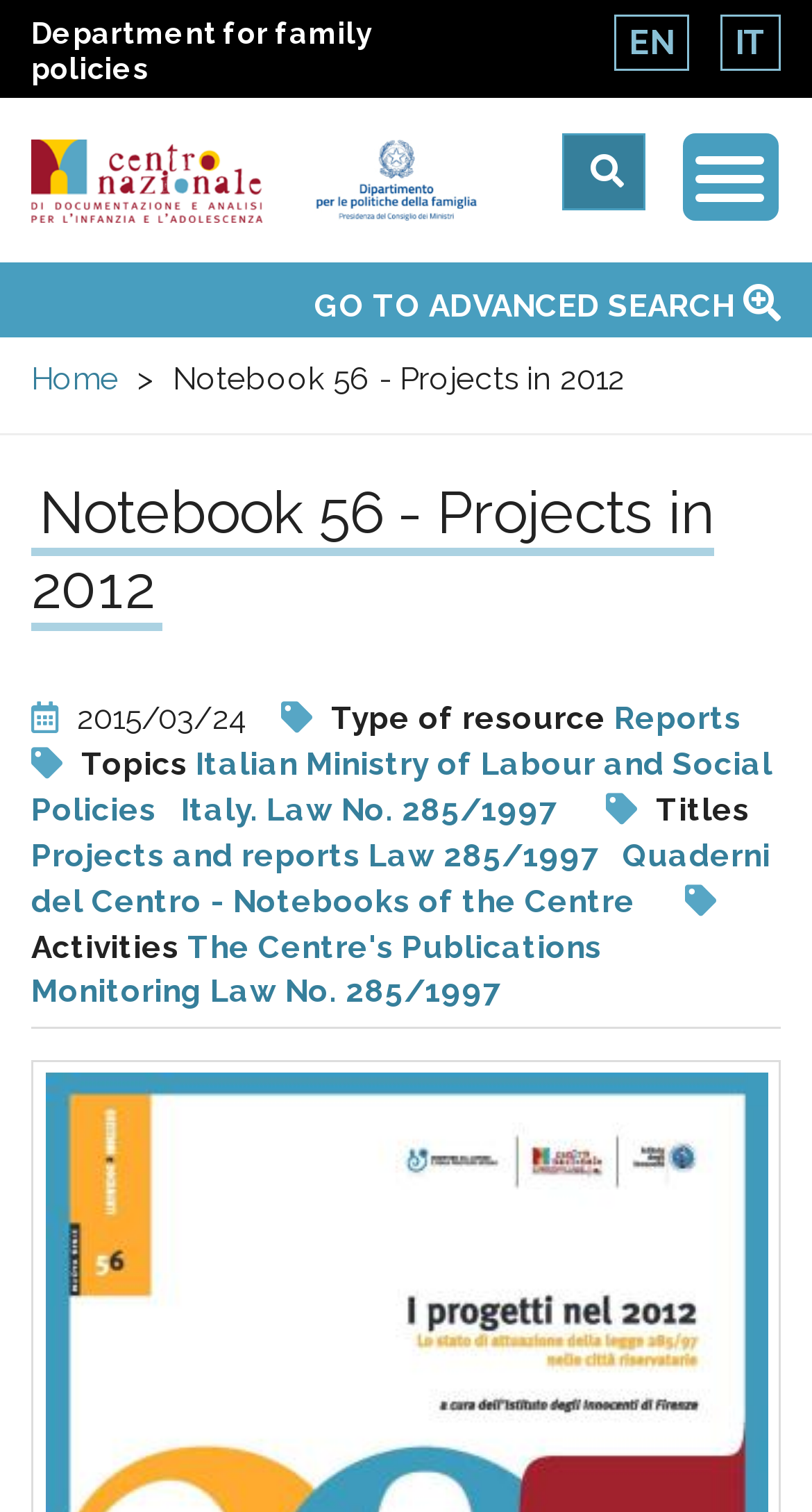Using the webpage screenshot, find the UI element described by It. Provide the bounding box coordinates in the format (top-left x, top-left y, bottom-right x, bottom-right y), ensuring all values are floating point numbers between 0 and 1.

[0.887, 0.01, 0.962, 0.047]